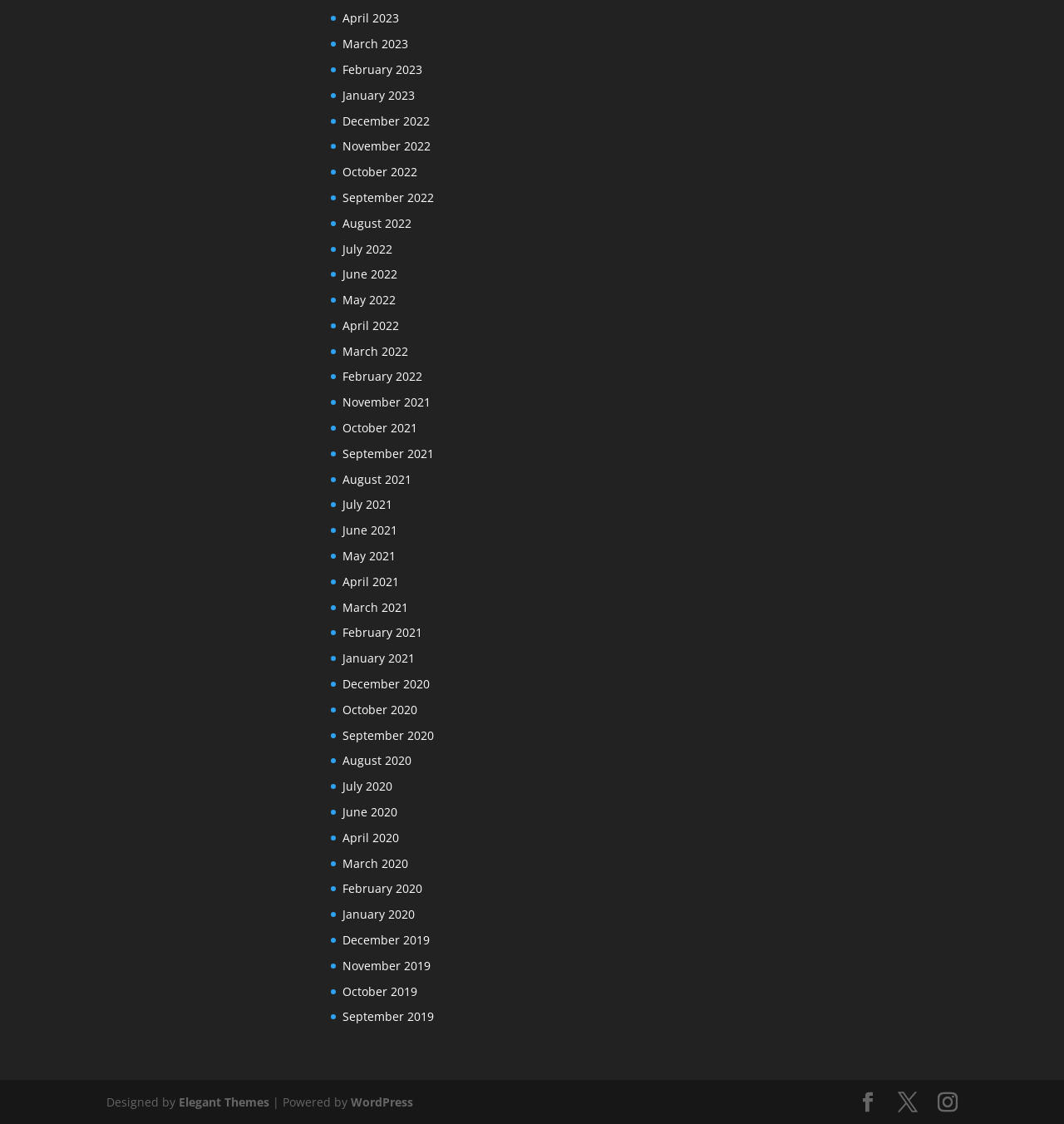Can you specify the bounding box coordinates for the region that should be clicked to fulfill this instruction: "Explore Virtual Labs for Companies".

None